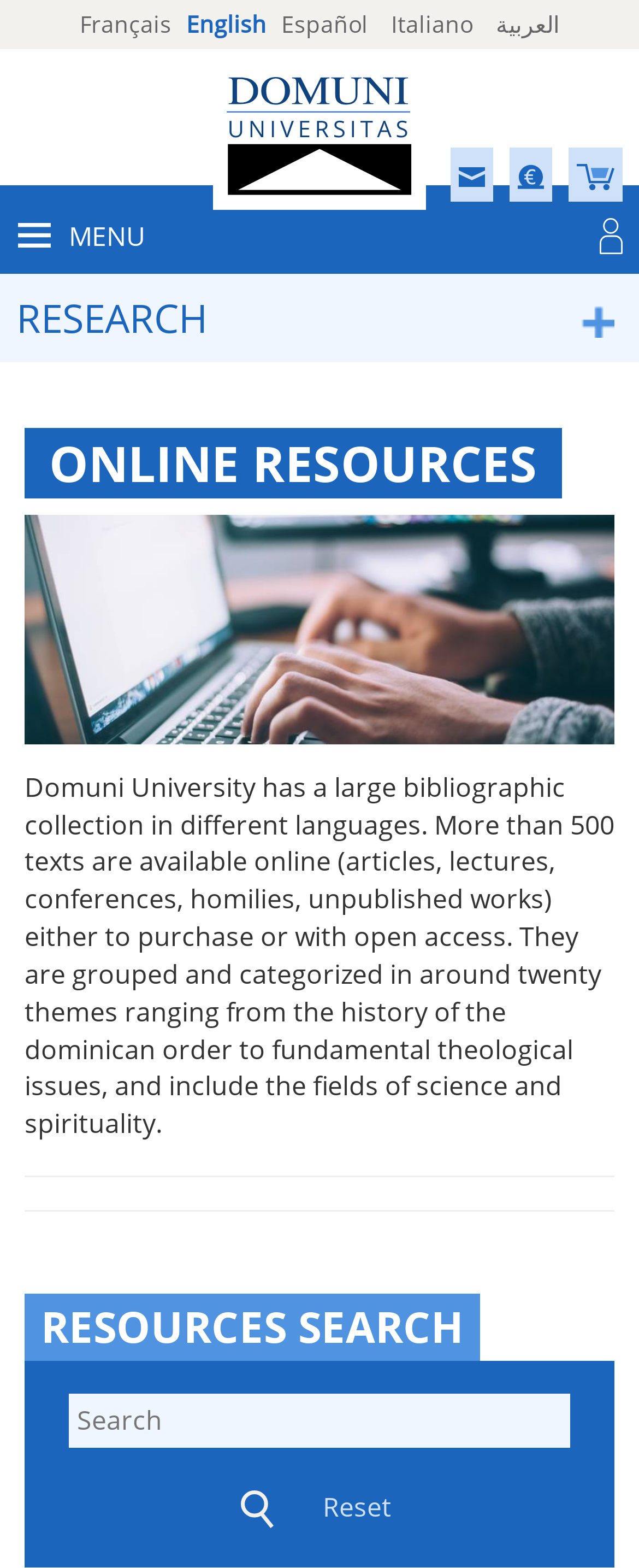Identify the bounding box coordinates of the clickable region required to complete the instruction: "Reset search". The coordinates should be given as four float numbers within the range of 0 and 1, i.e., [left, top, right, bottom].

[0.479, 0.944, 0.638, 0.977]